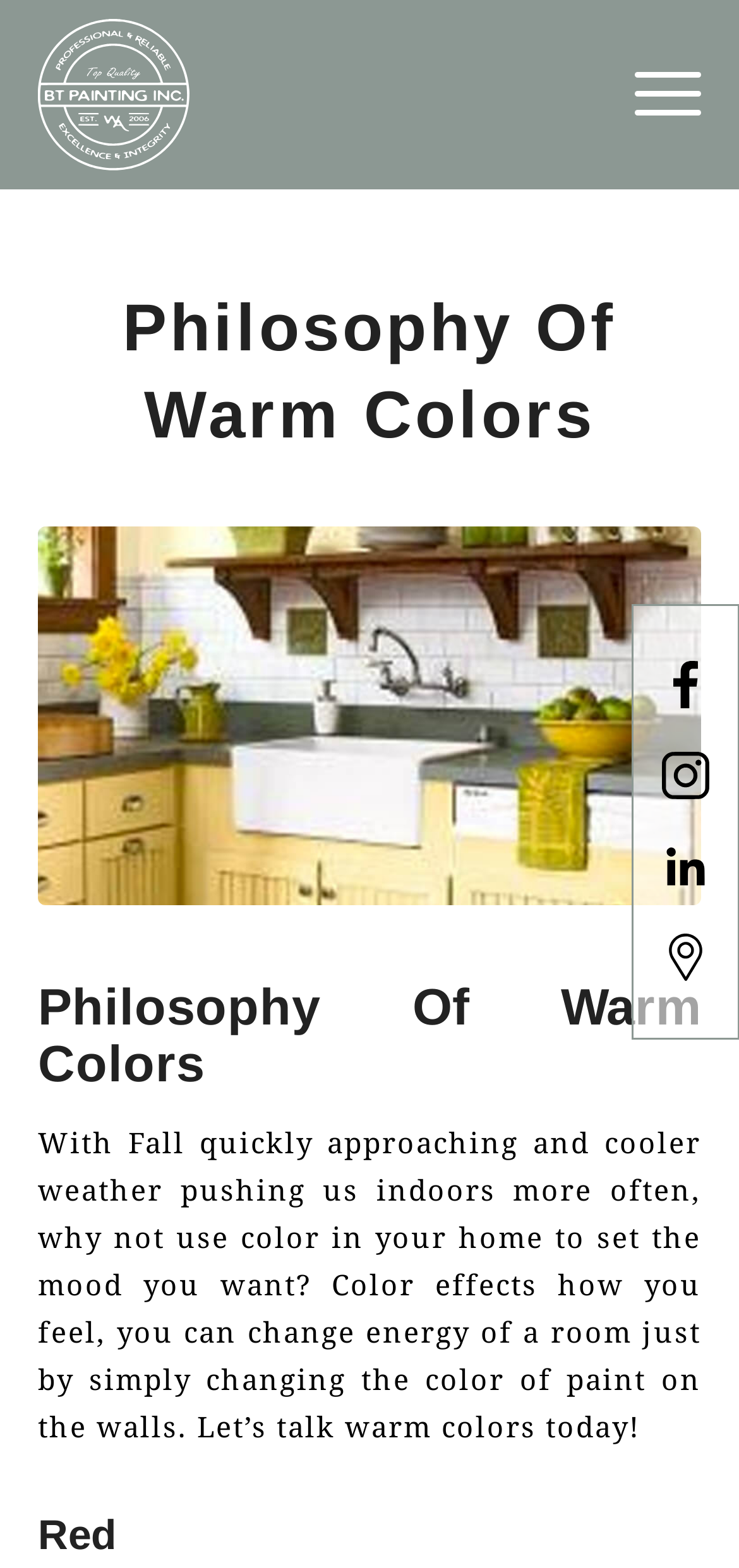Please locate the UI element described by "Instagram" and provide its bounding box coordinates.

[0.895, 0.471, 0.959, 0.519]